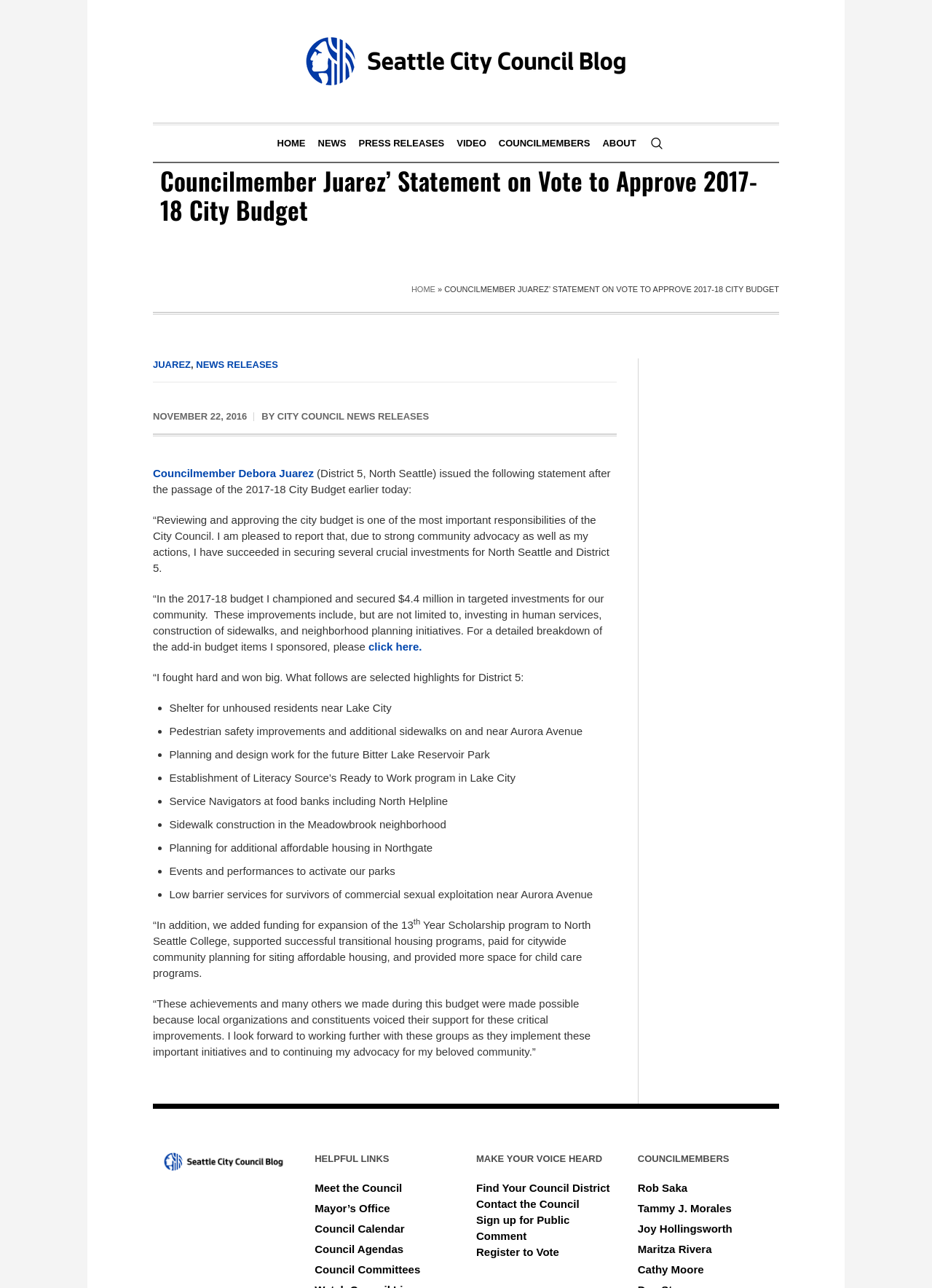What is the name of the program mentioned in the statement?
Based on the screenshot, give a detailed explanation to answer the question.

The statement mentions the establishment of Literacy Source's Ready to Work program in Lake City, which is one of the achievements mentioned.